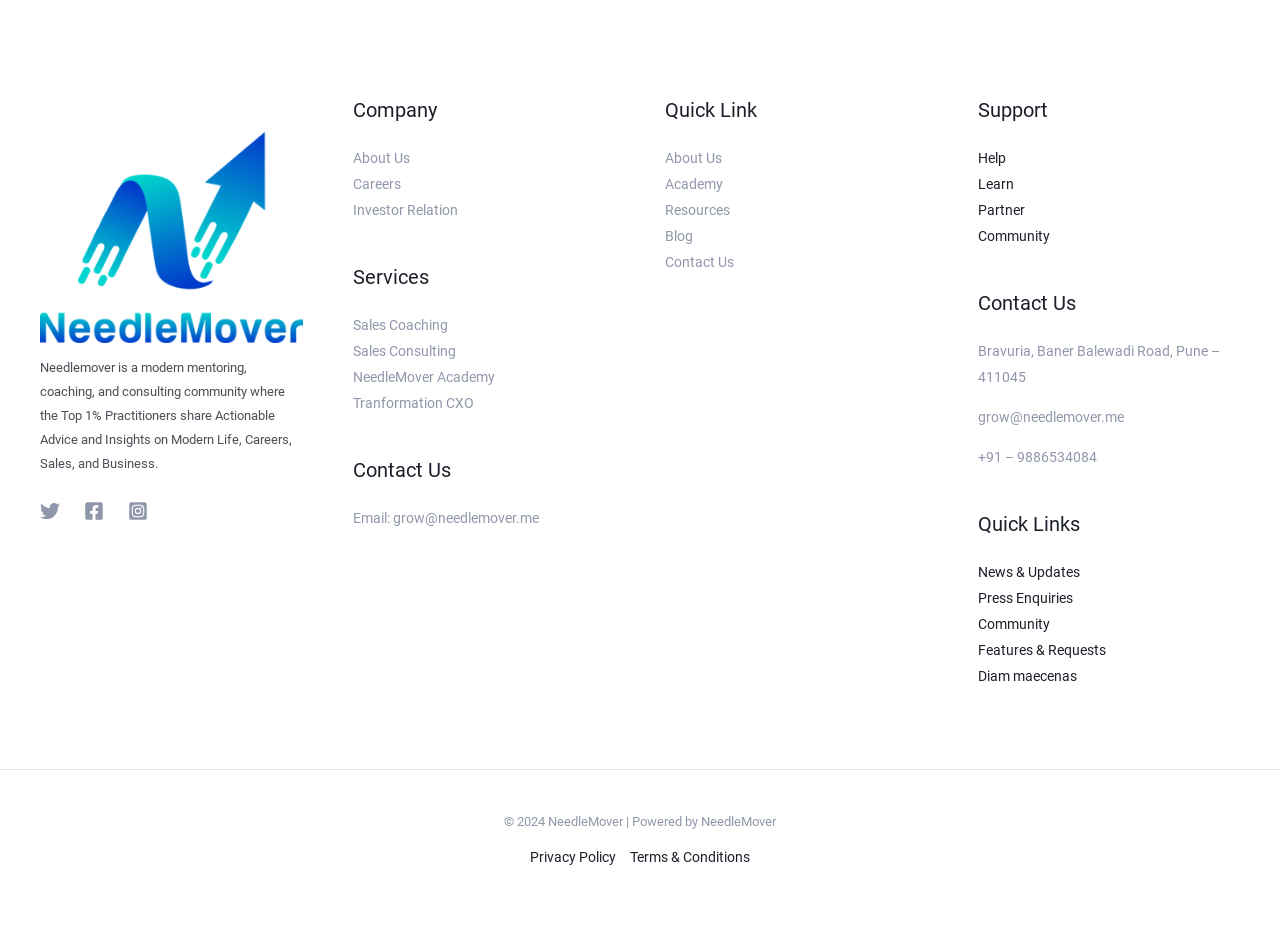Find the bounding box of the UI element described as: "parent_node: Electronic Instrumentation Laboratory title="back_to_top"". The bounding box coordinates should be given as four float values between 0 and 1, i.e., [left, top, right, bottom].

None